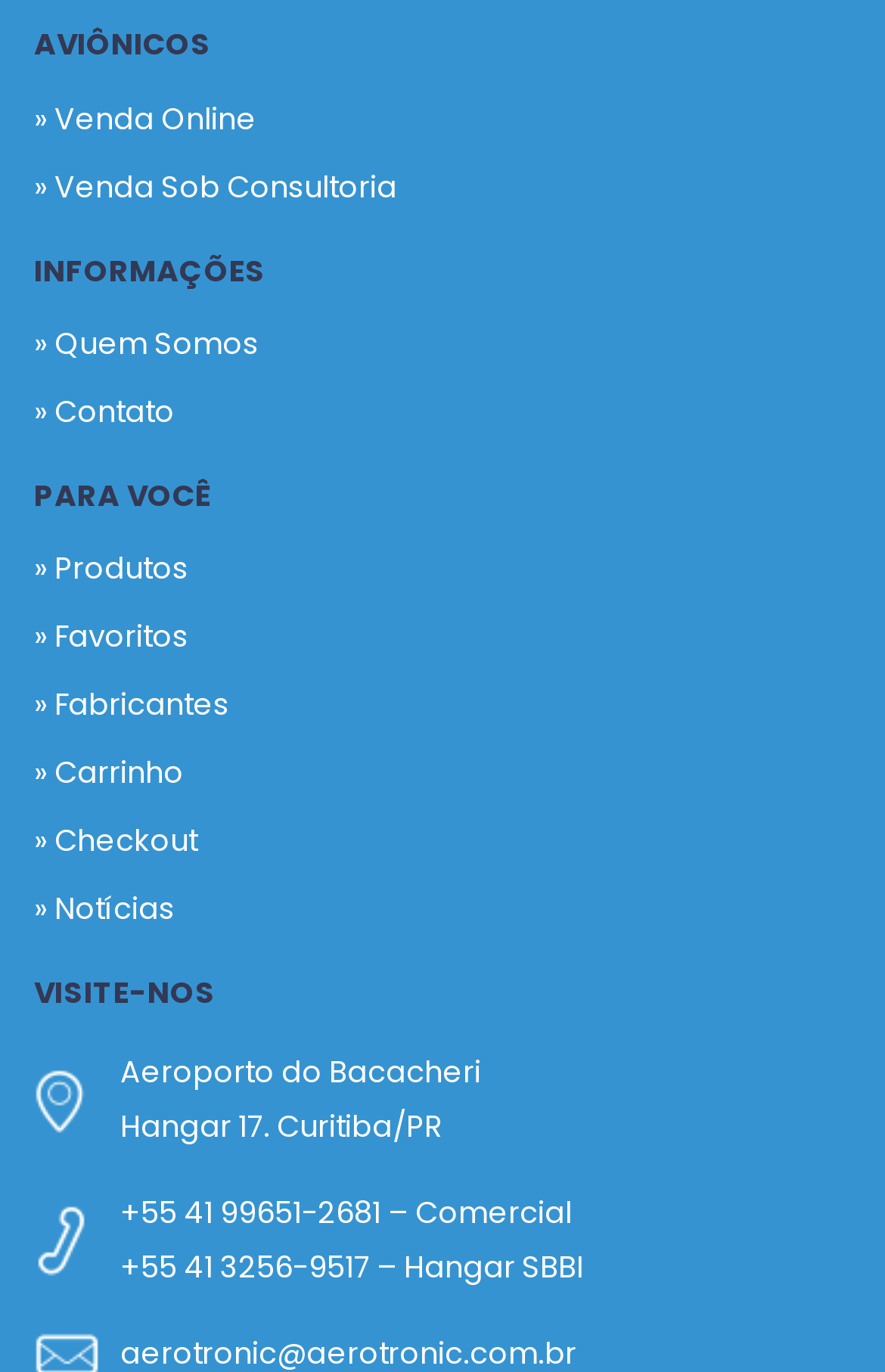Given the element description, predict the bounding box coordinates in the format (top-left x, top-left y, bottom-right x, bottom-right y). Make sure all values are between 0 and 1. Here is the element description: » Venda Online

[0.038, 0.071, 0.29, 0.102]